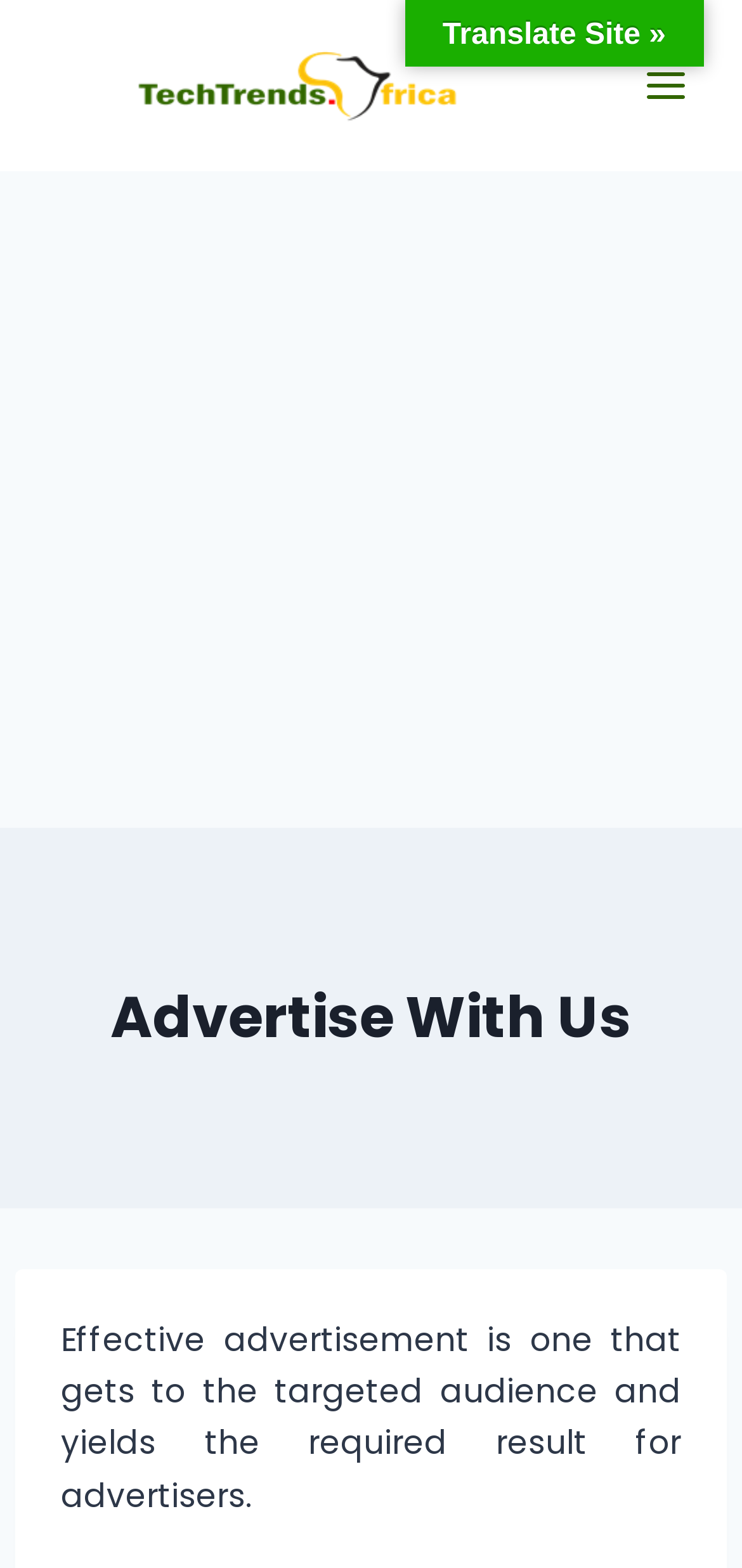Locate the bounding box coordinates of the UI element described by: "alt="TechTrends.Africa-Logo"". The bounding box coordinates should consist of four float numbers between 0 and 1, i.e., [left, top, right, bottom].

[0.174, 0.029, 0.626, 0.08]